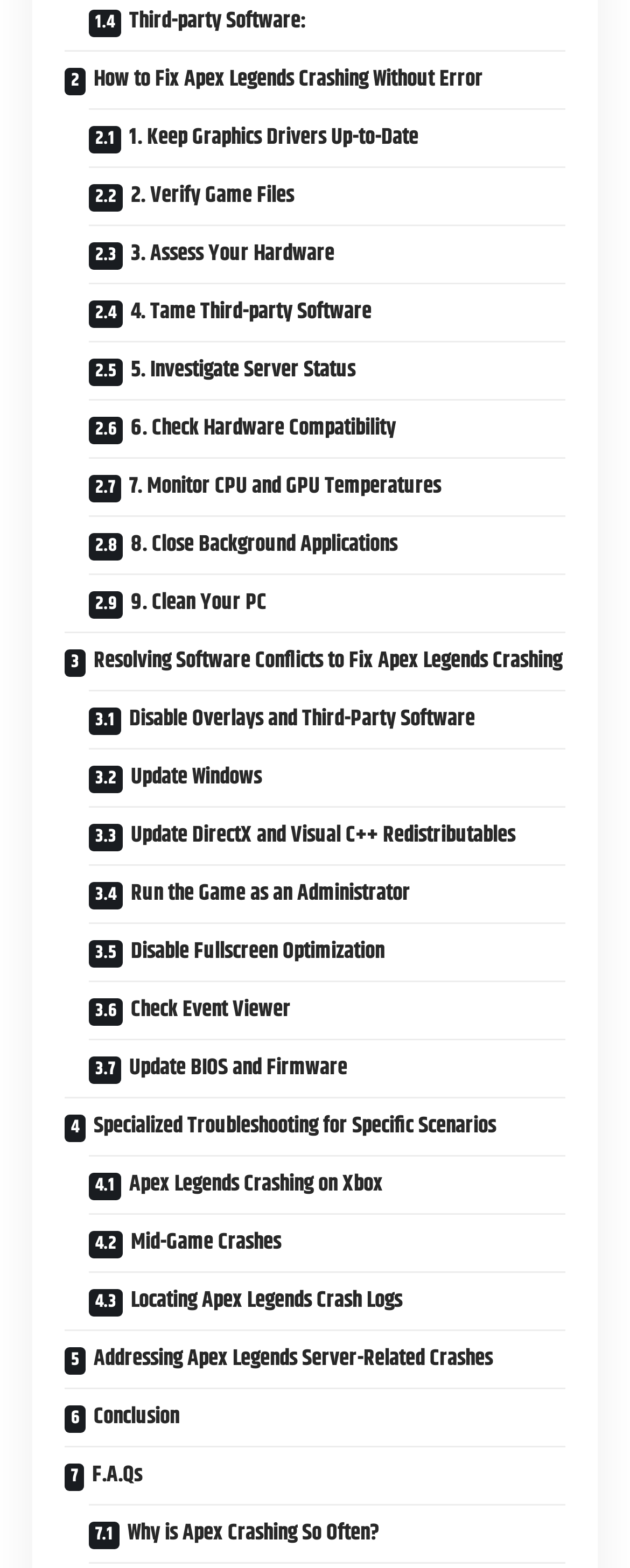Specify the bounding box coordinates of the element's area that should be clicked to execute the given instruction: "Click on 'How to Fix Apex Legends Crashing Without Error'". The coordinates should be four float numbers between 0 and 1, i.e., [left, top, right, bottom].

[0.103, 0.032, 0.897, 0.069]